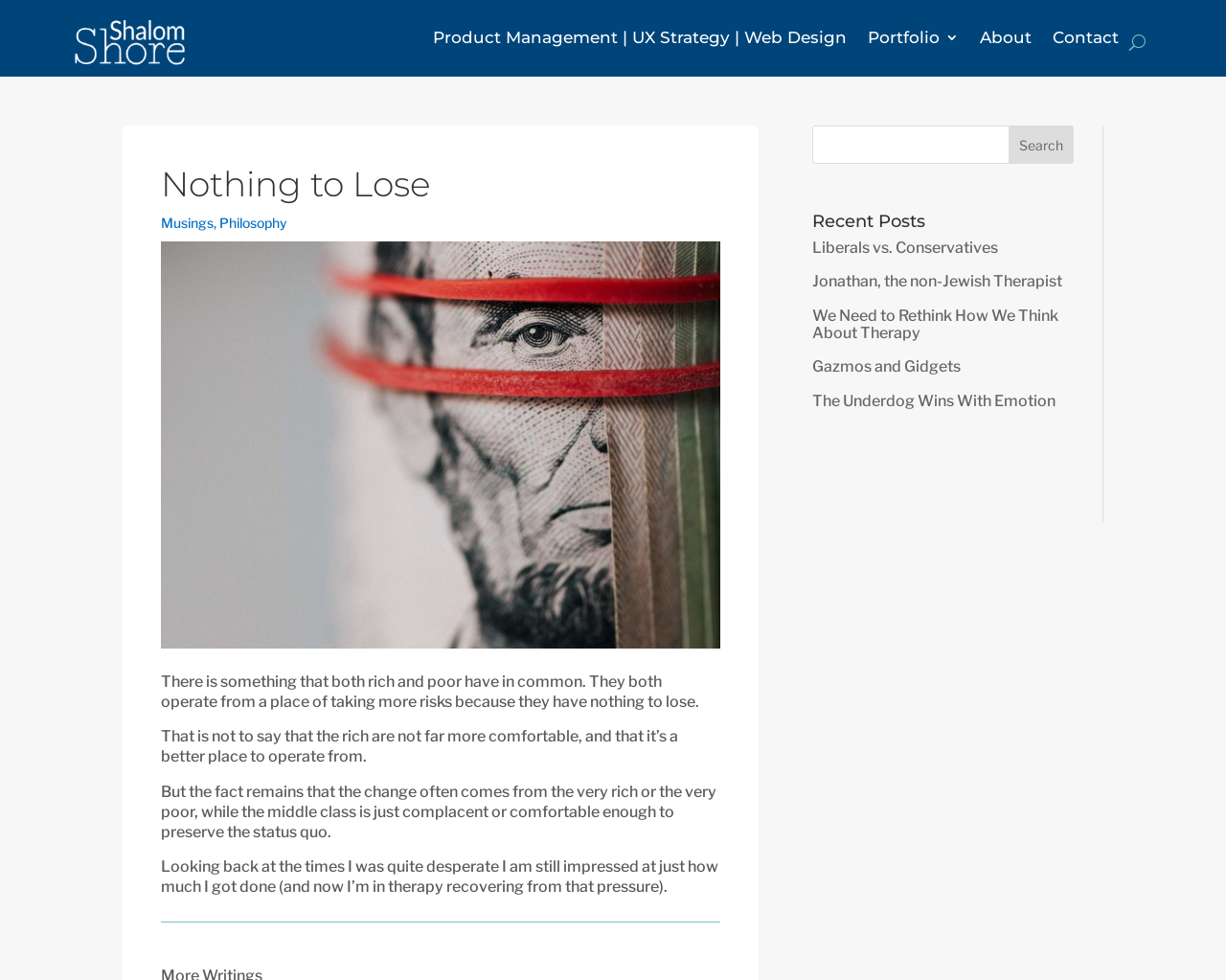Create a detailed summary of all the visual and textual information on the webpage.

This webpage is titled "Nothing to Lose | Shalom Shore" and has a navigation menu at the top with five links: "Product Management | UX Strategy | Web Design", "Portfolio 3", "About", "Contact", and a button with the letter "U" at the far right. 

Below the navigation menu, there is a large heading "Nothing to Lose" followed by two links, "Musings" and "Philosophy", separated by a comma. 

To the right of the heading, there is an image. Below the image, there are four paragraphs of text. The first paragraph discusses how both the rich and the poor operate from a place of taking more risks because they have nothing to lose. The second paragraph contrasts the comfort of the rich with the desperation of the poor. The third paragraph notes that change often comes from the very rich or the very poor, while the middle class is complacent. The fourth paragraph is a personal reflection on the author's past desperation and productivity.

On the right side of the page, there is a search bar with a textbox and a "Search" button. Below the search bar, there is a heading "Recent Posts" followed by five links to different articles, including "Liberals vs. Conservatives", "Jonathan, the non-Jewish Therapist", "We Need to Rethink How We Think About Therapy", "Gazmos and Gidgets", and "The Underdog Wins With Emotion".